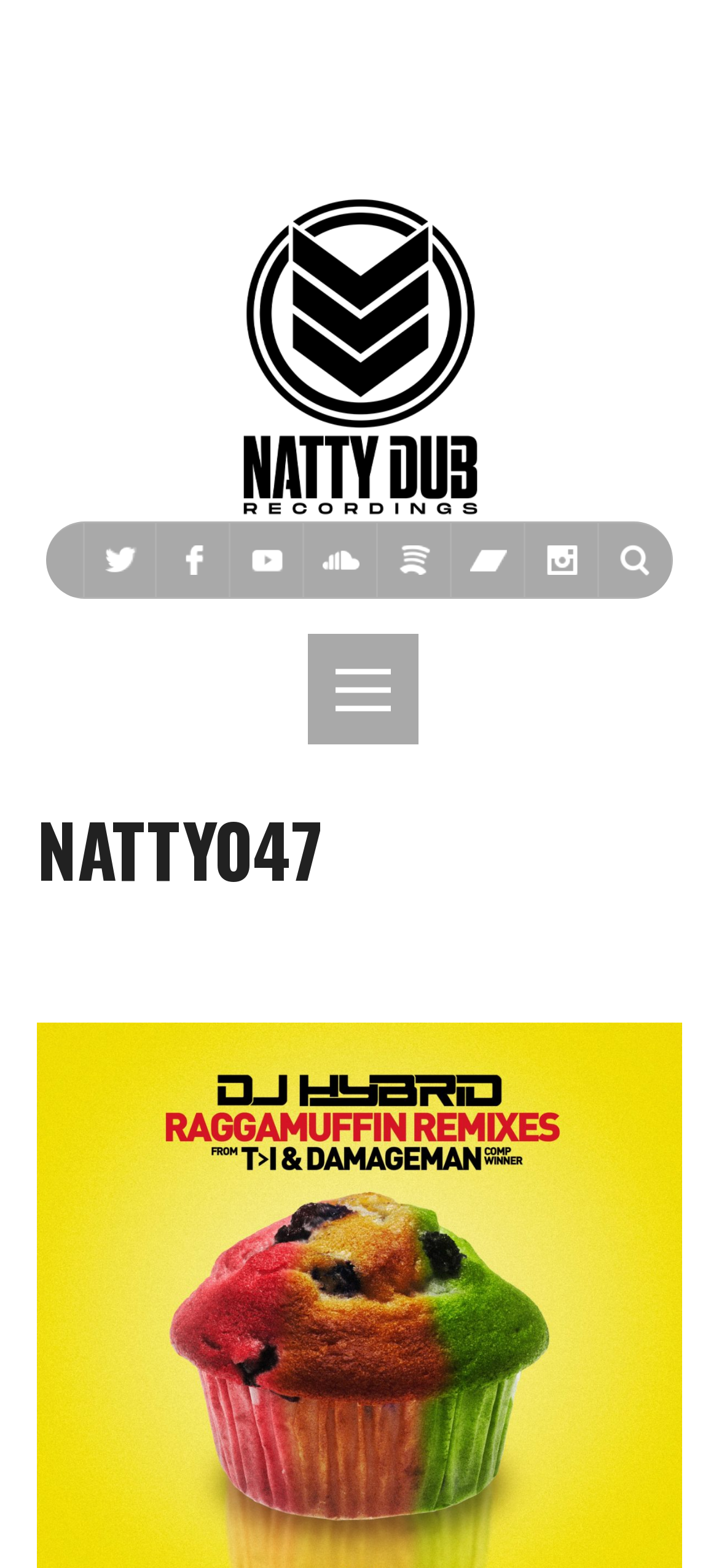Offer a detailed account of what is visible on the webpage.

The webpage appears to be the homepage of Natty Dub Recordings, a drum and bass label. At the top, there are eight social media links, including Twitter, Facebook, YouTube, SoundCloud, Spotify, Bandcamp, and Instagram, aligned horizontally and evenly spaced. These links are positioned near the top of the page, with the Twitter link at the far left and the Instagram link at the far right.

Below the social media links, there is a prominent link to the label's homepage, "Natty Dub Recordings", which is centered and slightly larger than the social media links.

Further down the page, there is a table layout that takes up the full width of the page. Within this table, there is a heading that reads "NATTY047", which is centered and spans almost the entire width of the page. This heading is likely the title of a specific release or project by the label.